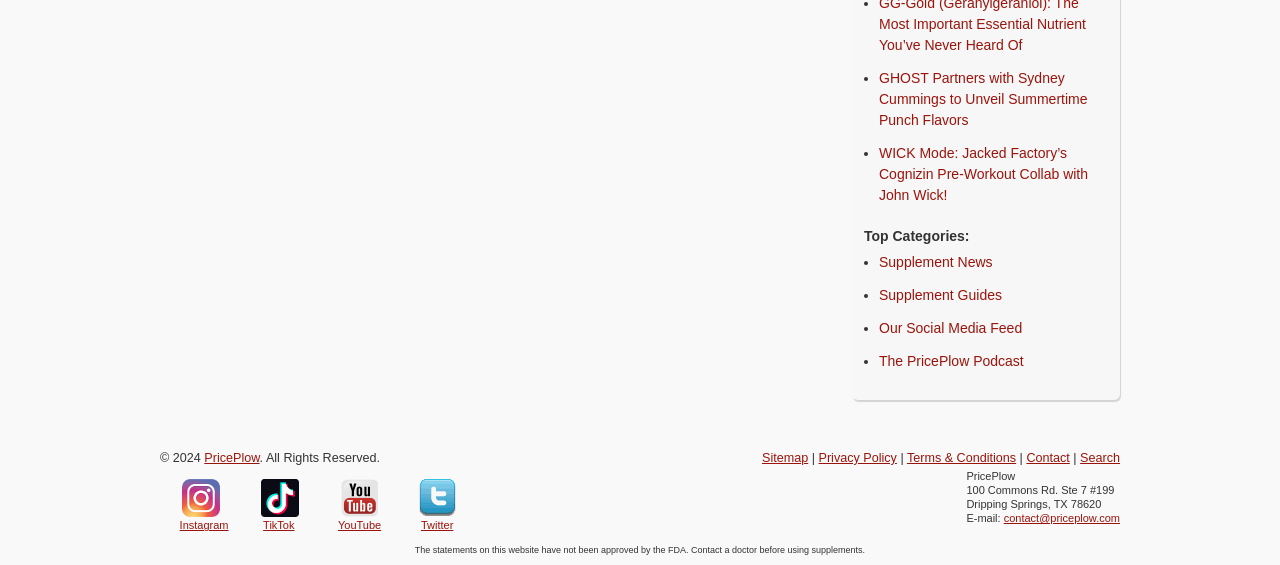Give a succinct answer to this question in a single word or phrase: 
What is the address of the company?

100 Commons Rd. Ste 7 #199, Dripping Springs, TX 78620